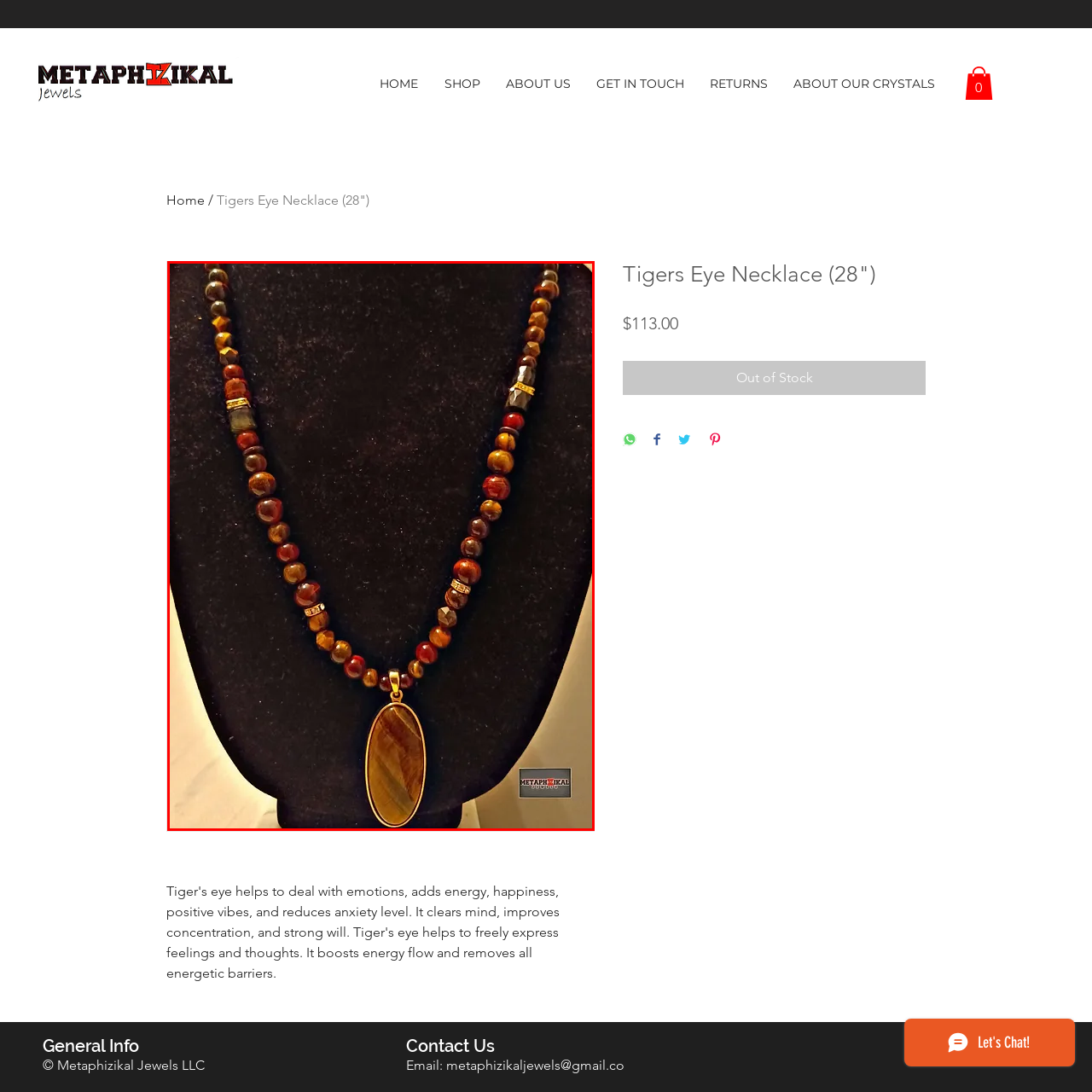What is the current stock status of the necklace?
Carefully analyze the image within the red bounding box and give a comprehensive response to the question using details from the image.

The caption explicitly mentions that the necklace is currently labeled as 'Out of Stock', indicating its availability.